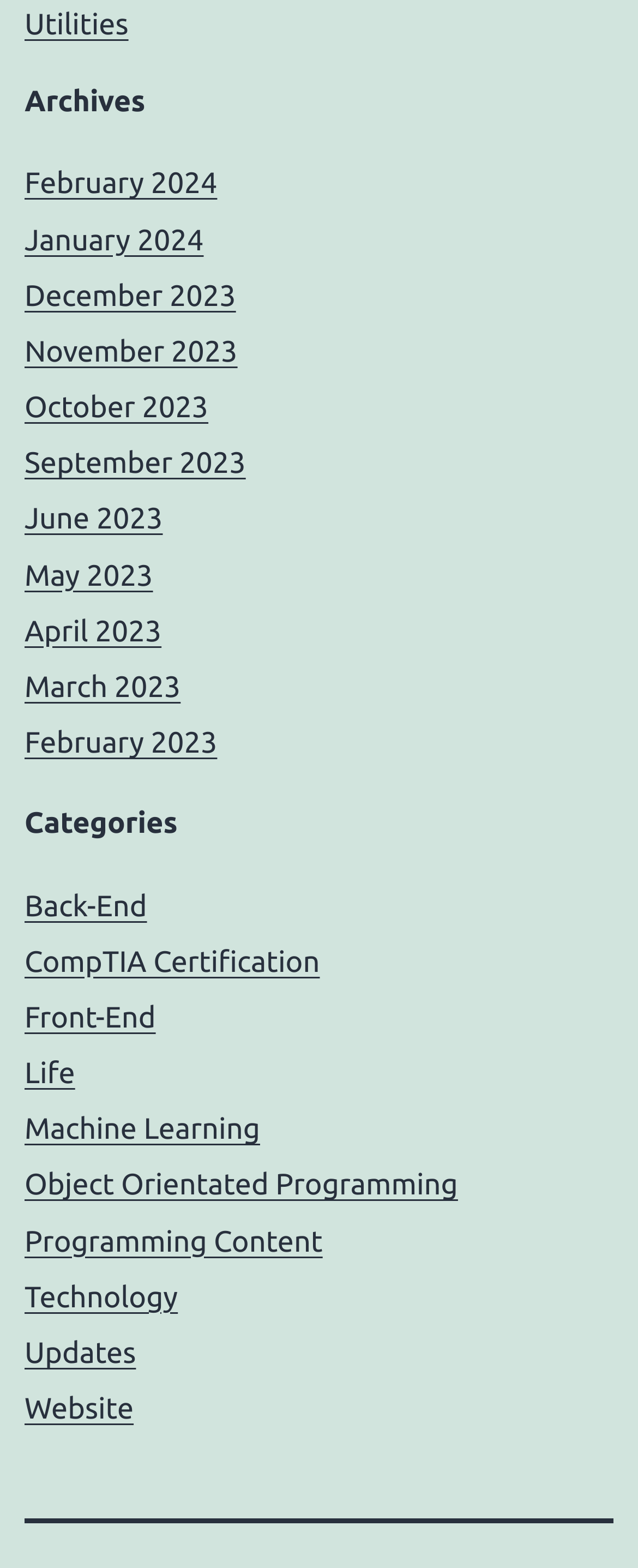Determine the bounding box for the described UI element: "October 2023".

[0.038, 0.249, 0.327, 0.27]